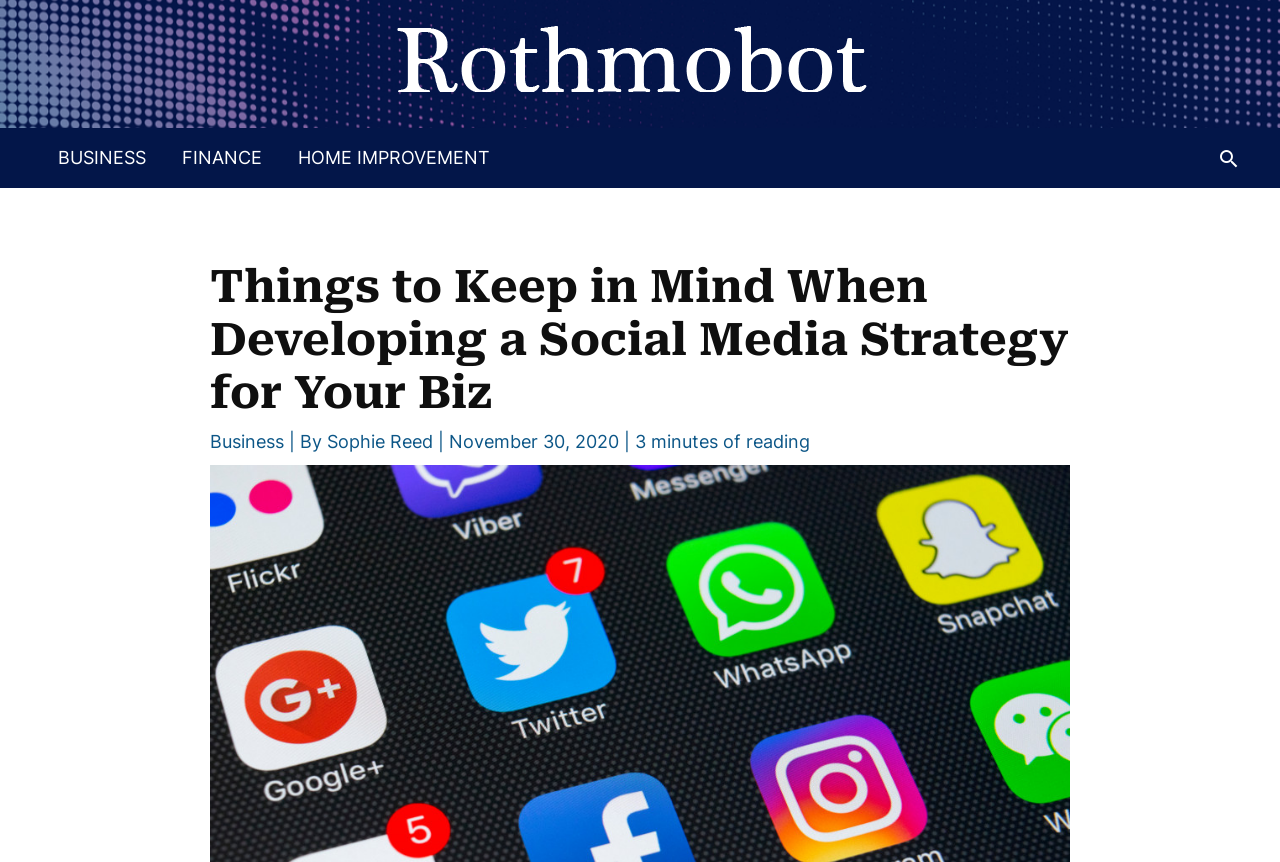Please determine and provide the text content of the webpage's heading.

Things to Keep in Mind When Developing a Social Media Strategy for Your Biz